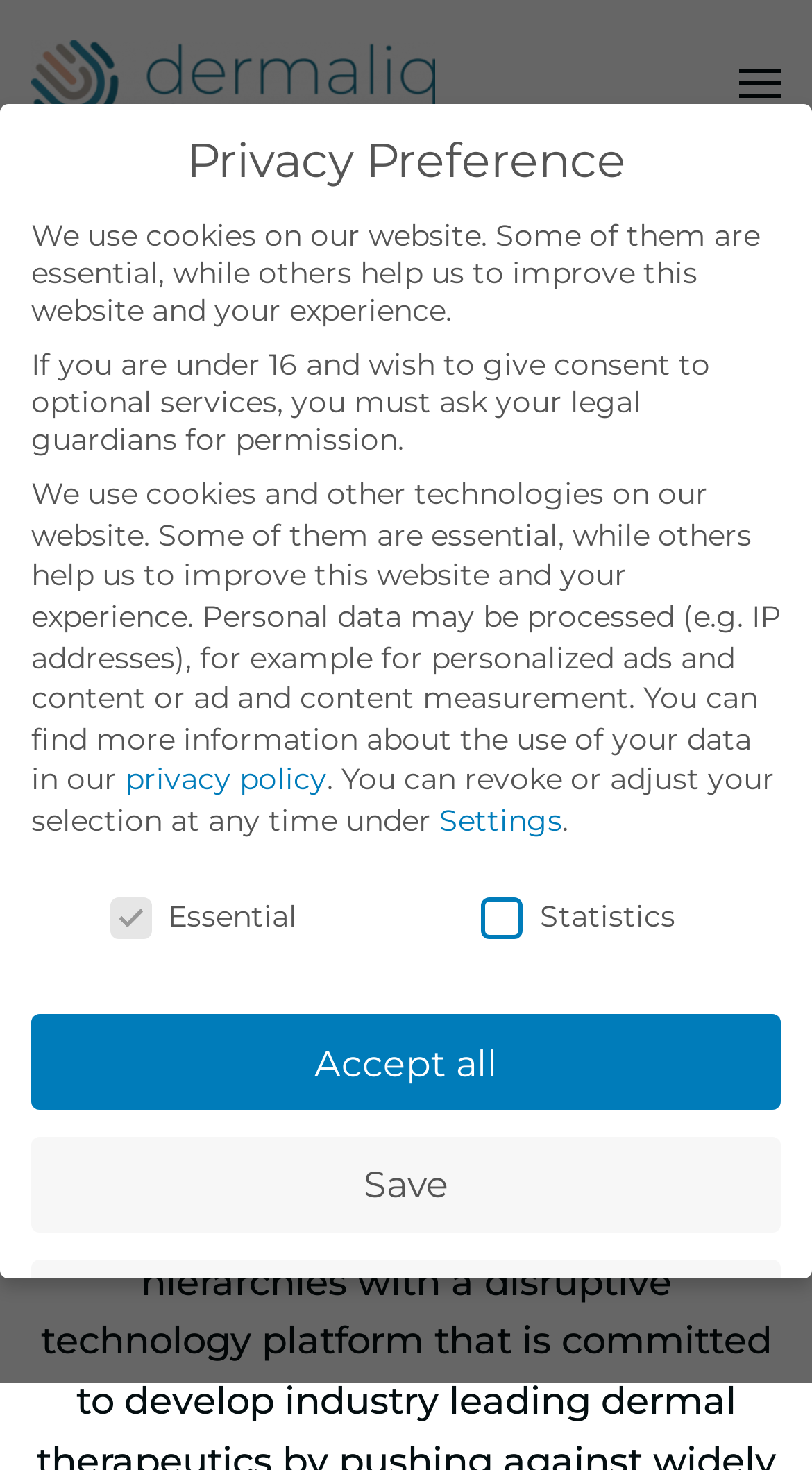Find the bounding box coordinates of the clickable area required to complete the following action: "Click on Auto Accidents".

None